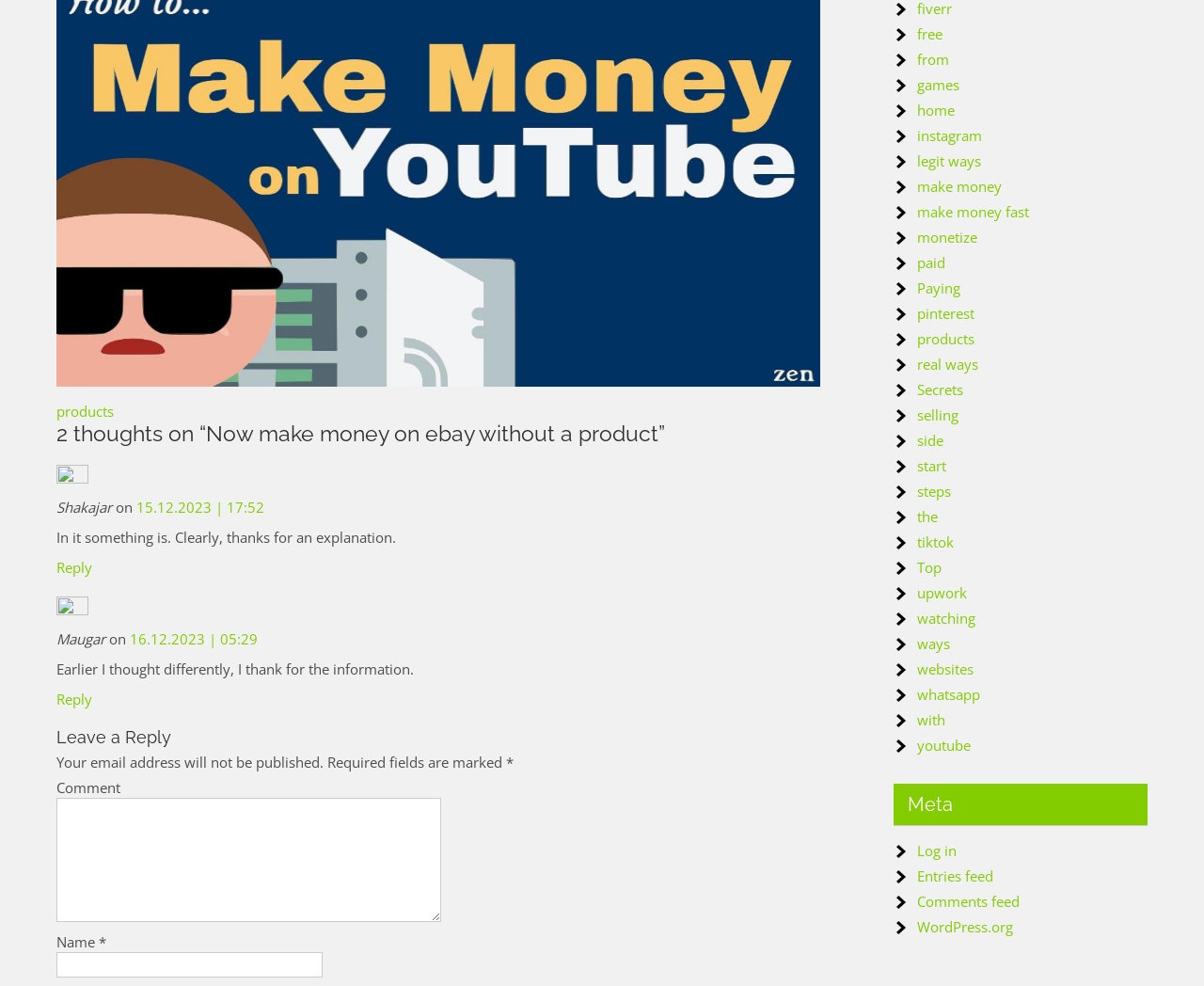How many links are there in the footer section?
Refer to the image and give a detailed answer to the question.

I counted the number of link elements inside the complementary element, which is the footer section, and found three links: 'Log in', 'Entries feed', and 'Comments feed'.